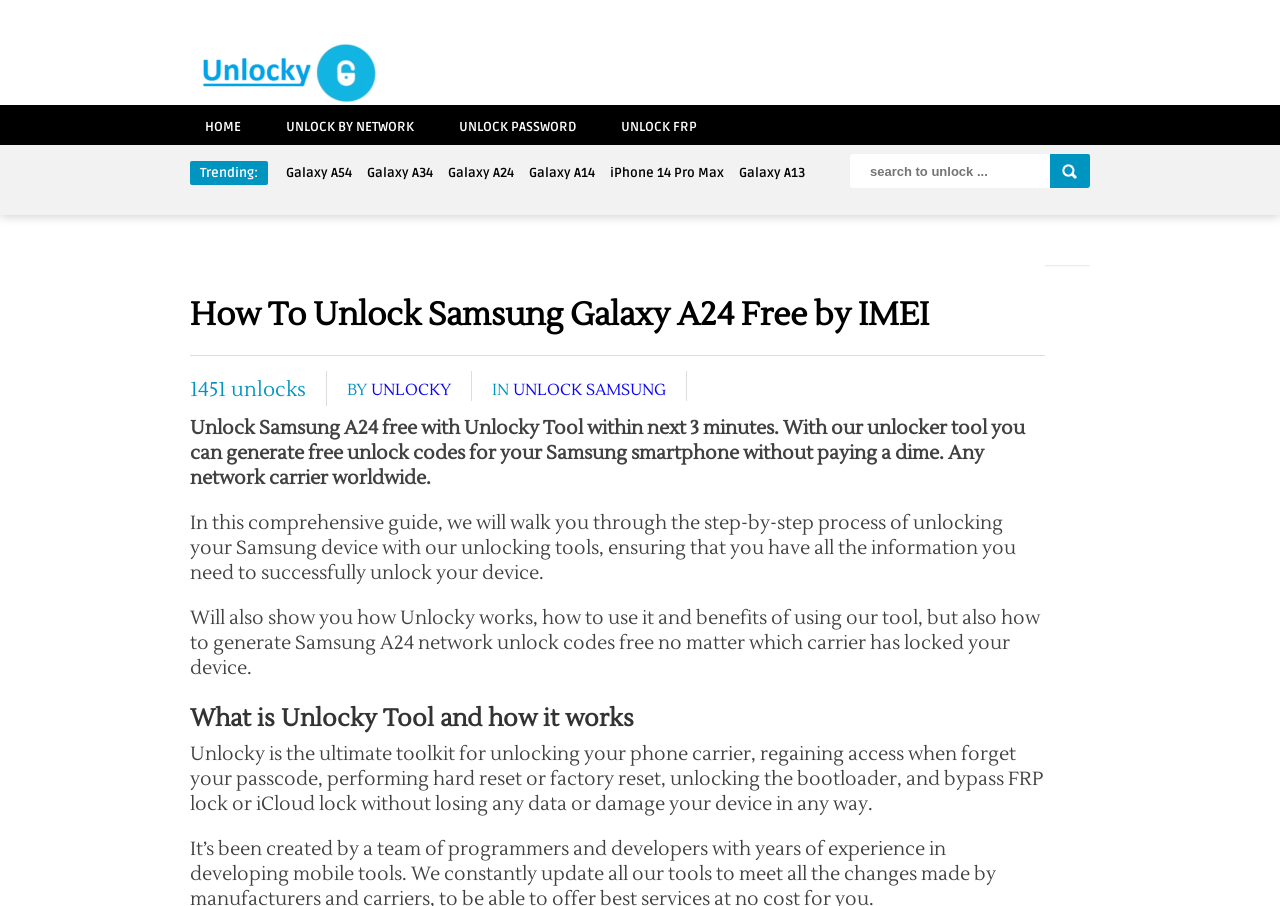Refer to the screenshot and answer the following question in detail:
What is the benefit of using Unlocky tool?

The webpage states that with Unlocky Tool, you can generate free unlock codes for your Samsung smartphone without paying a dime, which means you don't have to spend any money to unlock your device.